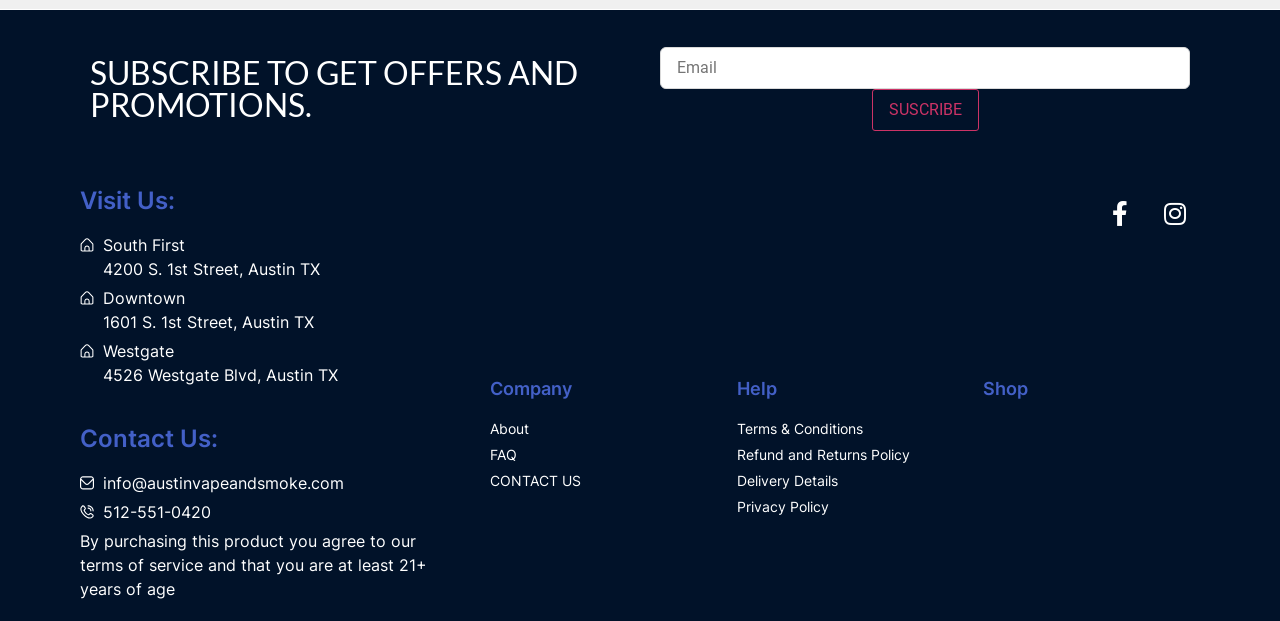Given the webpage screenshot, identify the bounding box of the UI element that matches this description: "Instagram".

[0.898, 0.304, 0.938, 0.385]